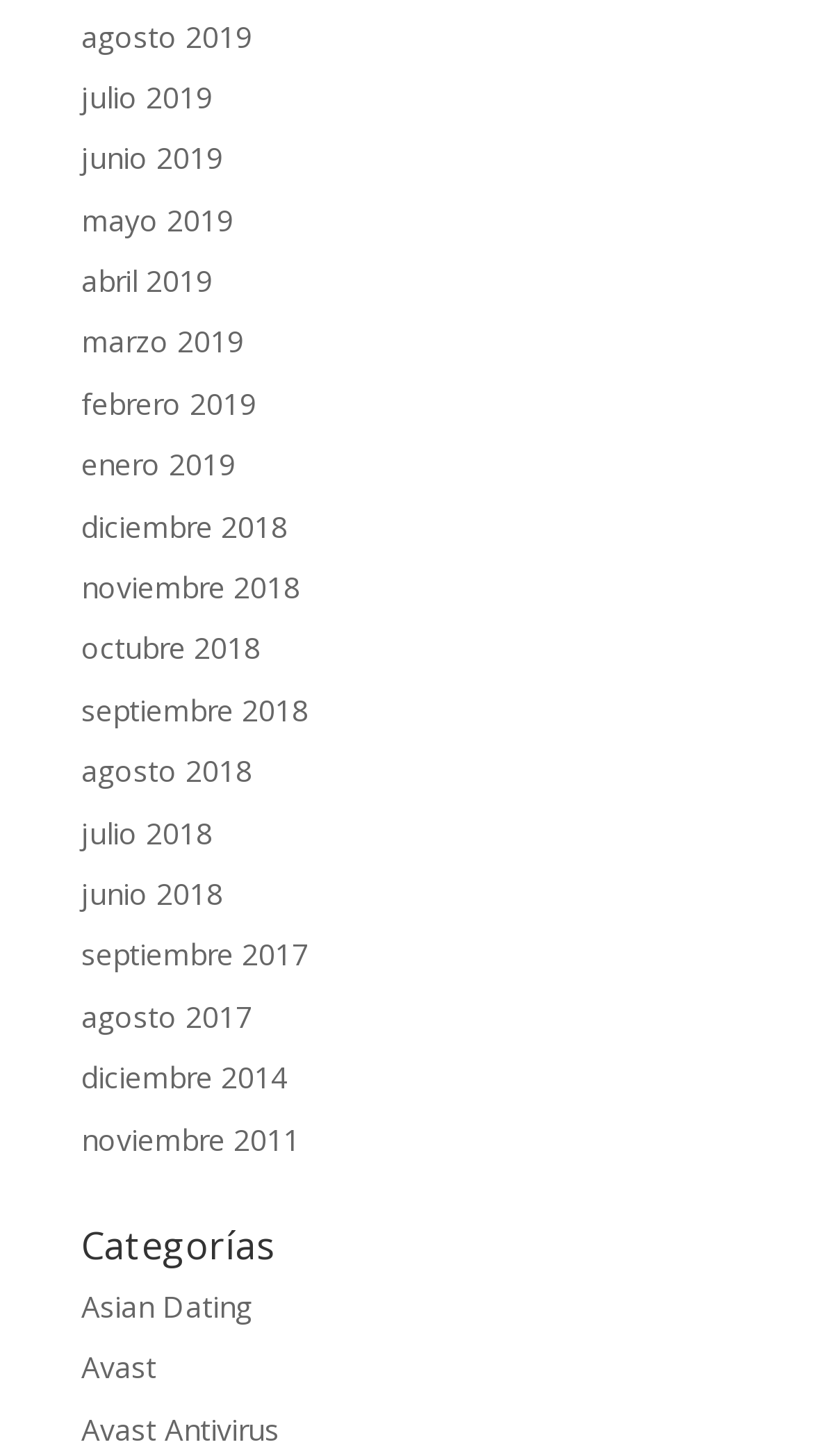Bounding box coordinates must be specified in the format (top-left x, top-left y, bottom-right x, bottom-right y). All values should be floating point numbers between 0 and 1. What are the bounding box coordinates of the UI element described as: julio 2018

[0.1, 0.558, 0.262, 0.585]